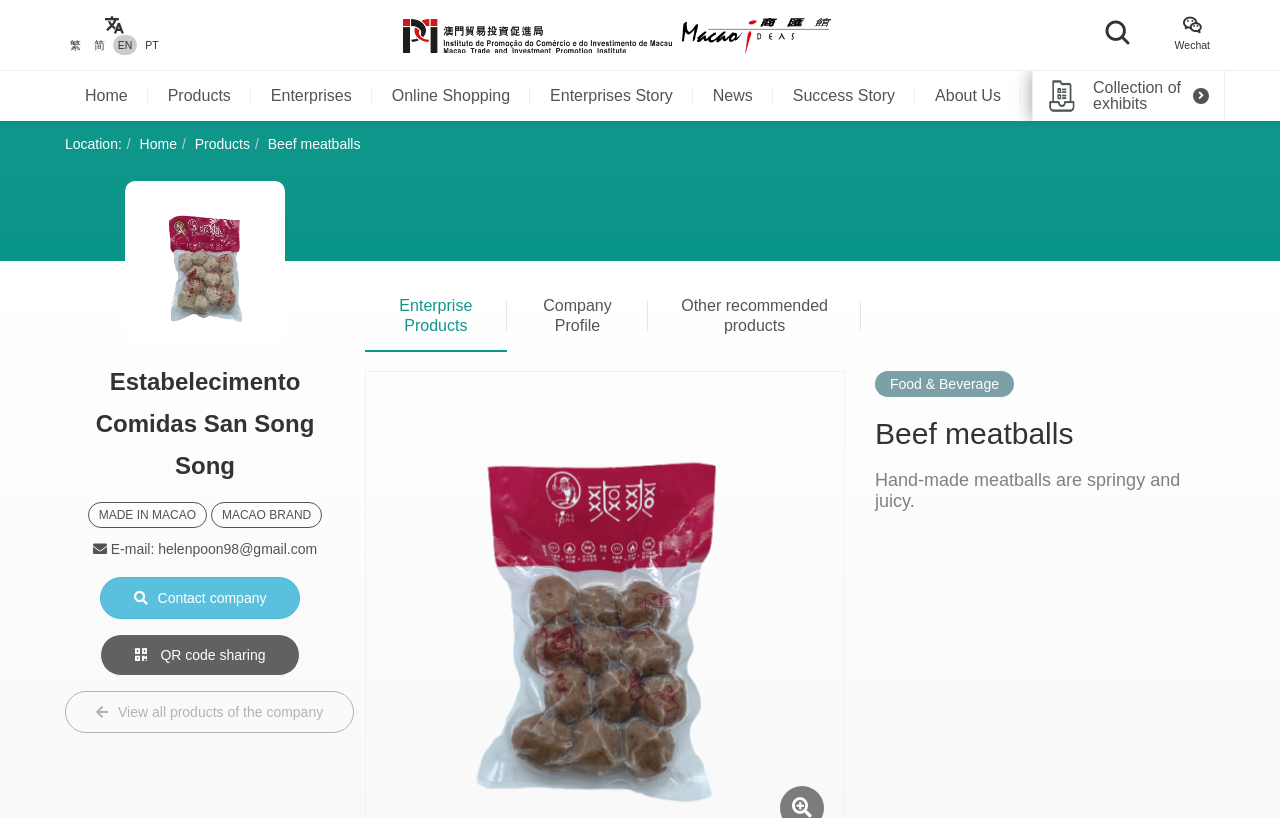Locate the bounding box of the UI element defined by this description: "EN". The coordinates should be given as four float numbers between 0 and 1, formatted as [left, top, right, bottom].

[0.088, 0.043, 0.107, 0.067]